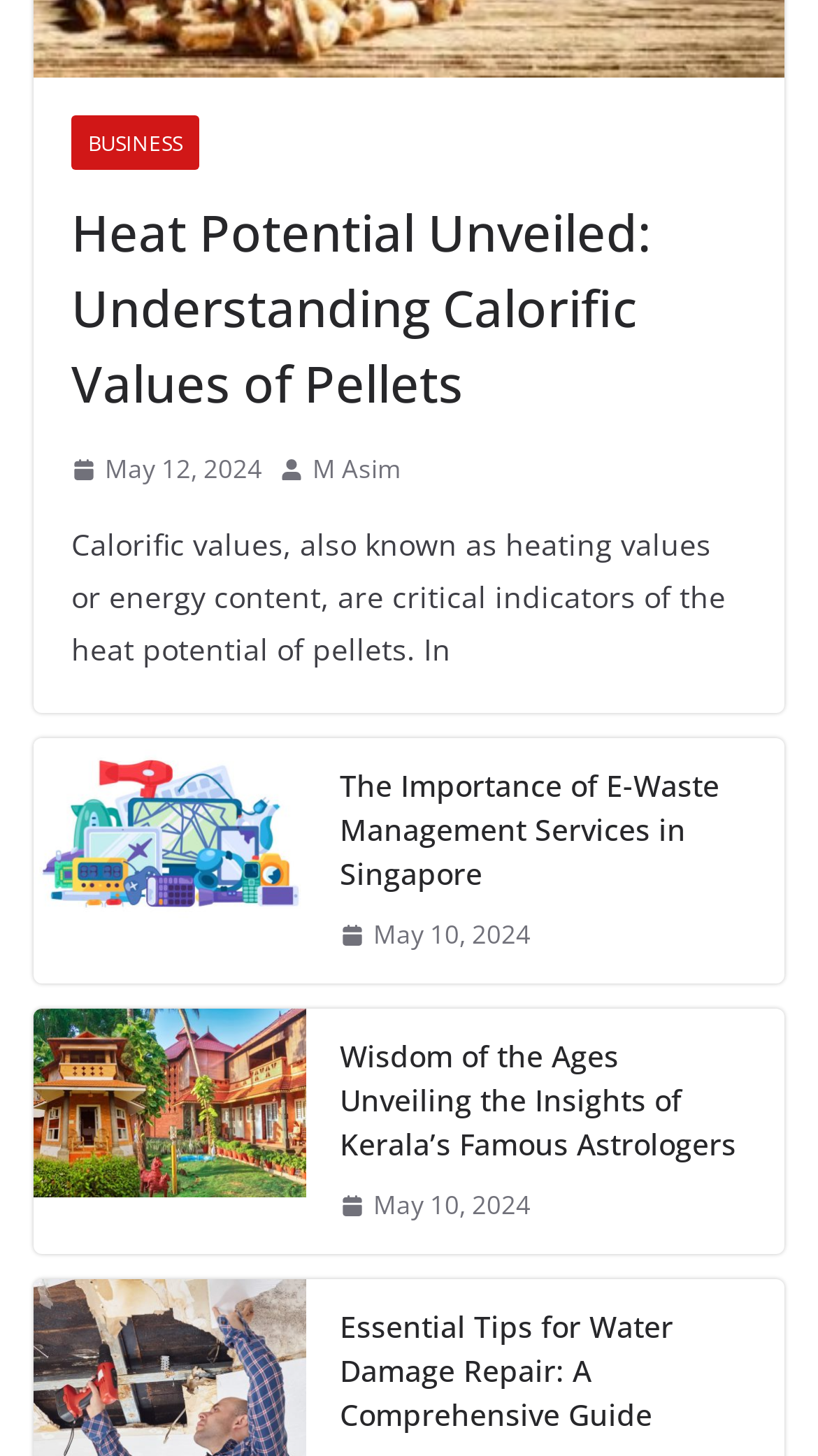Please give a succinct answer to the question in one word or phrase:
What is the date of the latest article?

May 12, 2024